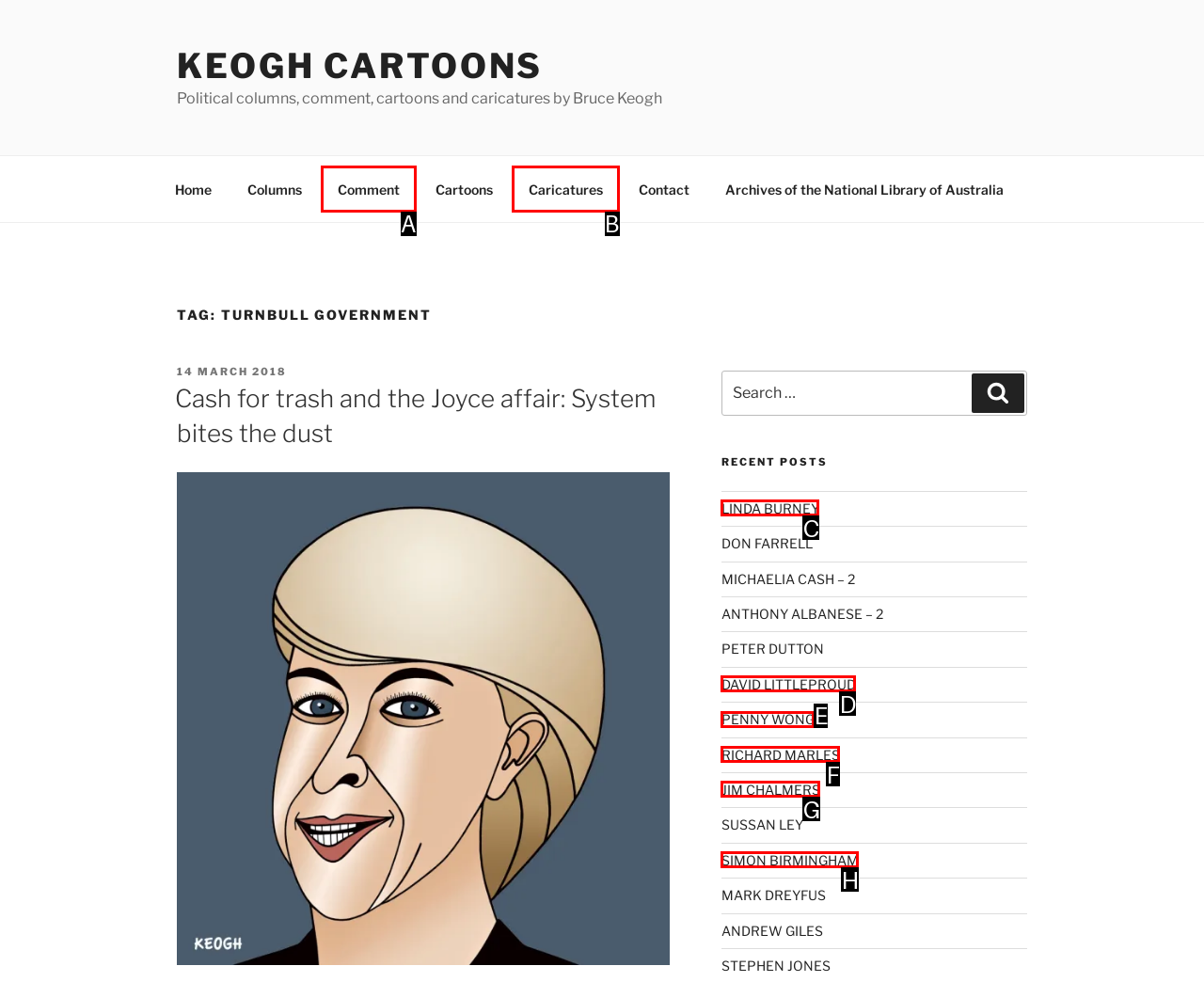Select the HTML element that corresponds to the description: Comment
Reply with the letter of the correct option from the given choices.

A